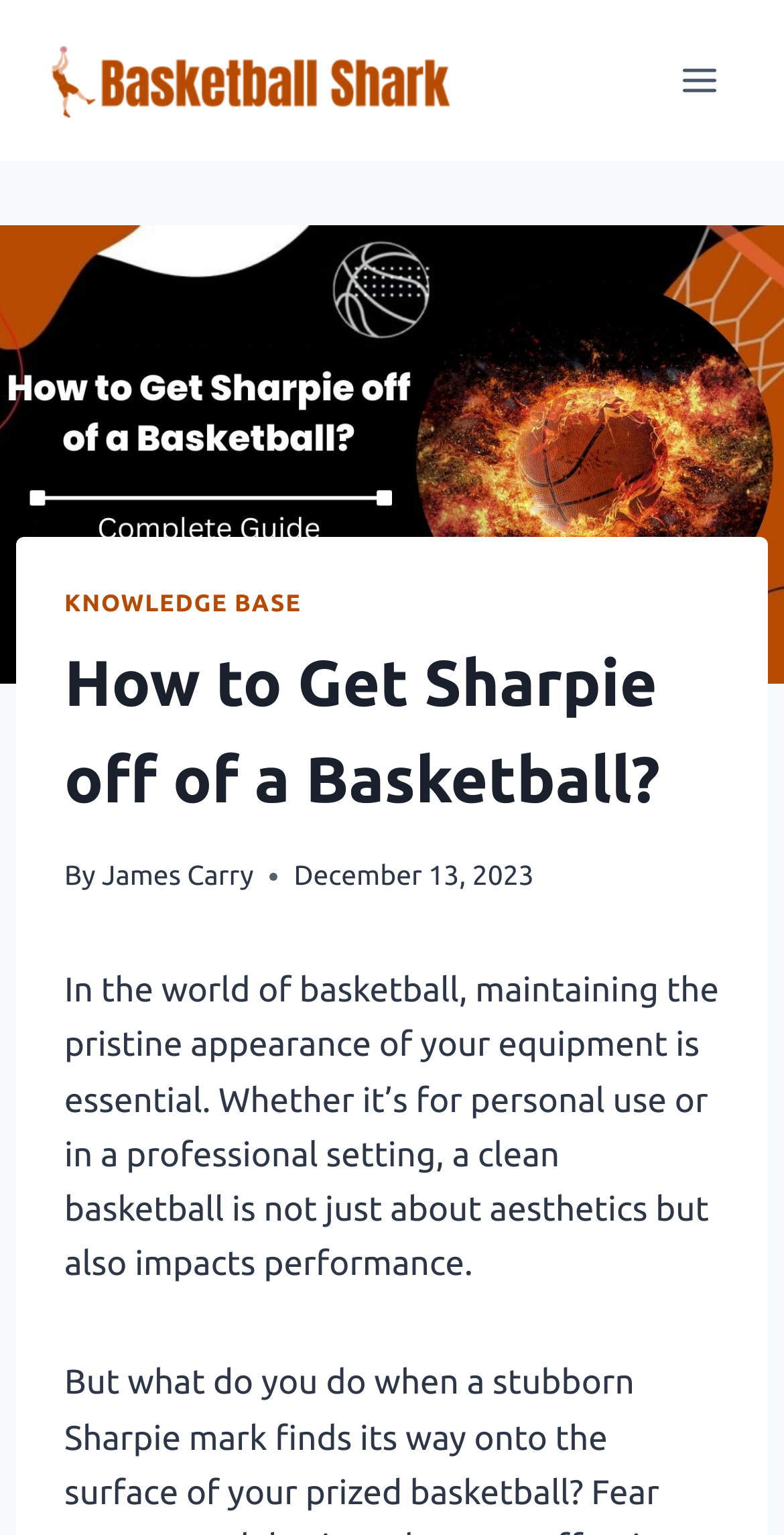Who wrote this article?
Look at the image and respond with a single word or a short phrase.

James Carry